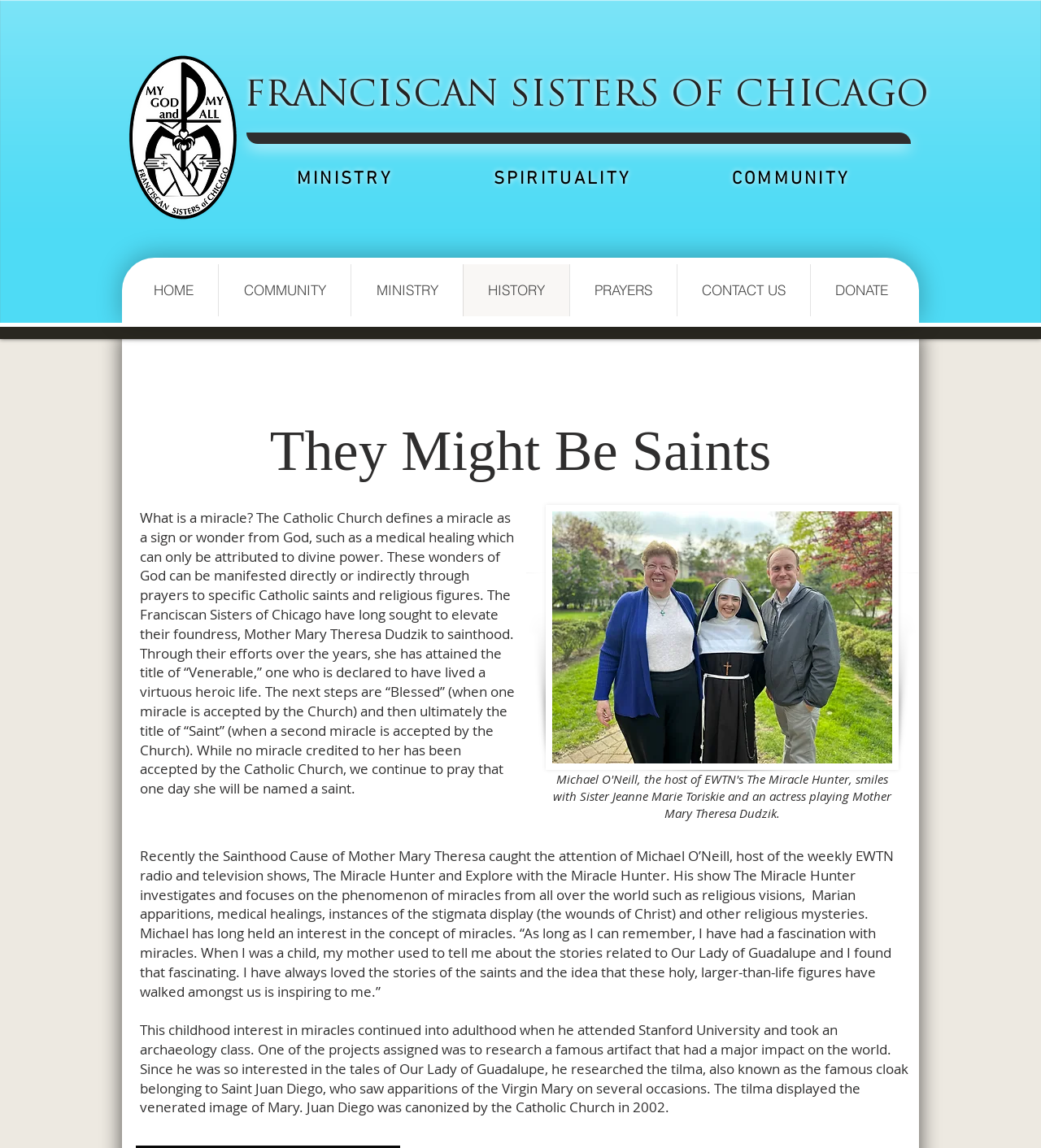Generate a thorough description of the webpage.

The webpage is about the Franciscan Sisters of Chicago and their efforts to elevate their foundress, Mother Mary Theresa Dudzik, to sainthood. At the top left corner, there is an image of the FSC logo. Next to it, there is a link to the Franciscan website. 

Below the logo, there is a heading that reads "MINISTRY SPIRITUALITY COMMUNITY" in a horizontal layout. Underneath this heading, there is a navigation menu with links to different sections of the website, including "HOME", "COMMUNITY", "MINISTRY", "HISTORY", "PRAYERS", "CONTACT US", and "DONATE". 

Further down the page, there is a heading that reads "They Might Be Saints". Below this heading, there are three blocks of text. The first block explains what a miracle is according to the Catholic Church and the process of becoming a saint. The second block discusses the Sainthood Cause of Mother Mary Theresa and how it caught the attention of Michael O'Neill, host of the EWTN radio and television shows. The third block is about Michael O'Neill's interest in miracles and how it started from his childhood.